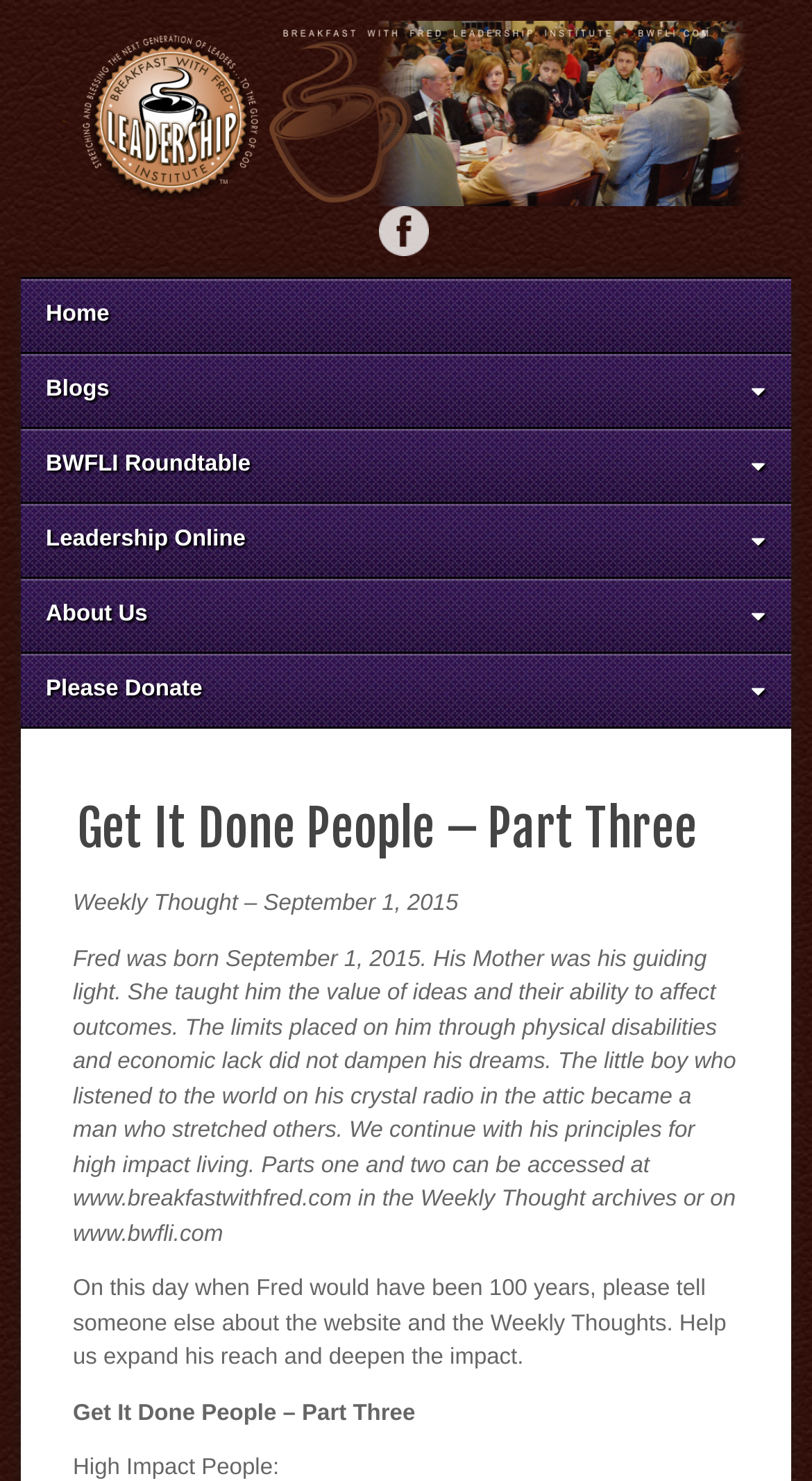Please reply to the following question using a single word or phrase: 
What is the purpose of the Weekly Thought?

To share principles for high impact living